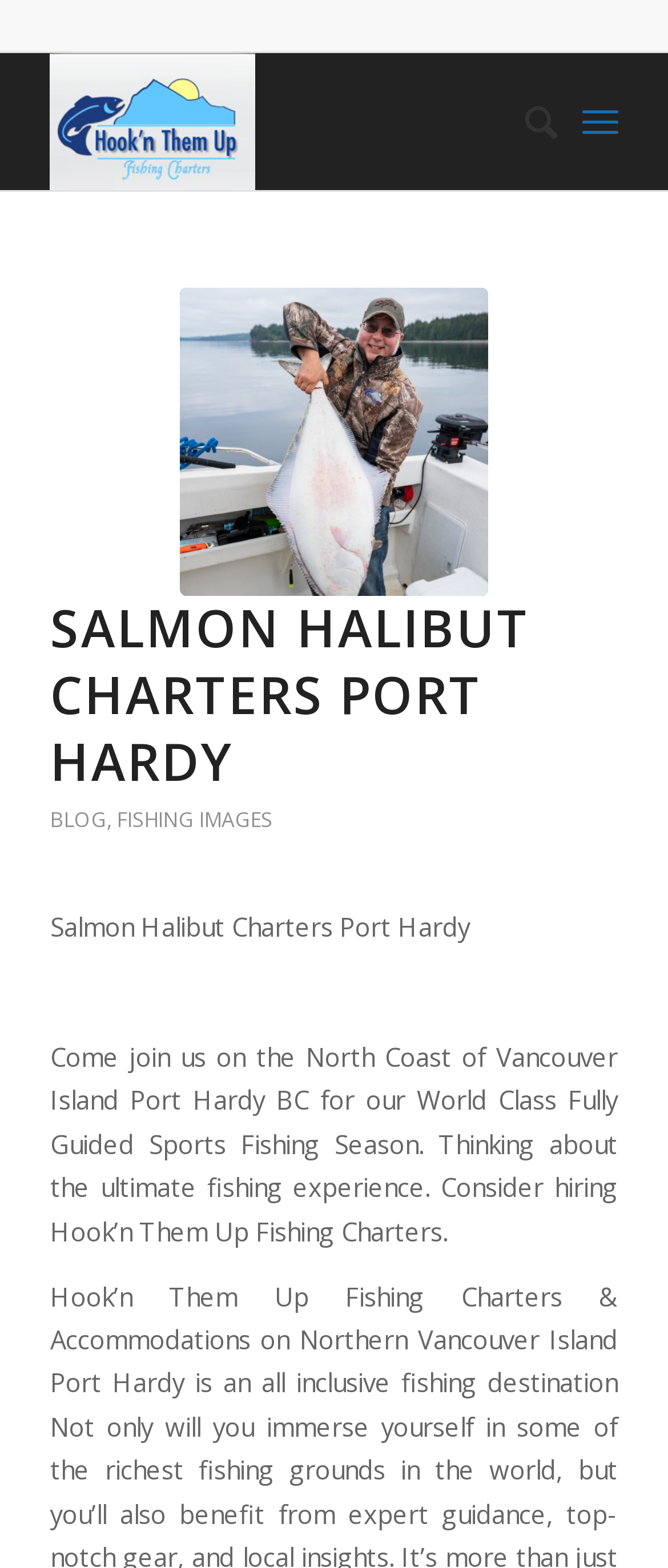Provide a comprehensive description of the webpage.

The webpage is about Hook n Them up Fishing Charters, a fishing charter service based in Port Hardy, British Columbia. At the top left of the page, there is a logo of the company, which is an image with the text "Hookn Them Up Fishing Charters". 

To the right of the logo, there is a small, hidden icon, and another link with no text. Below the logo, there is a prominent link with the text "Salmon Halibut Charters Port Hardy", accompanied by an image. This link is centered on the page, taking up about half of the width.

Below the image, there is a header section with the title "SALMON HALIBUT CHARTERS PORT HARDY" in large font. Underneath the title, there are three links: "SALMON HALIBUT CHARTERS PORT HARDY", "BLOG", and "FISHING IMAGES", separated by commas. 

Following the links, there is a paragraph of text that describes the fishing charter service, mentioning the location and the type of fishing experience offered. The text is positioned below the header section, spanning about three-quarters of the page width.